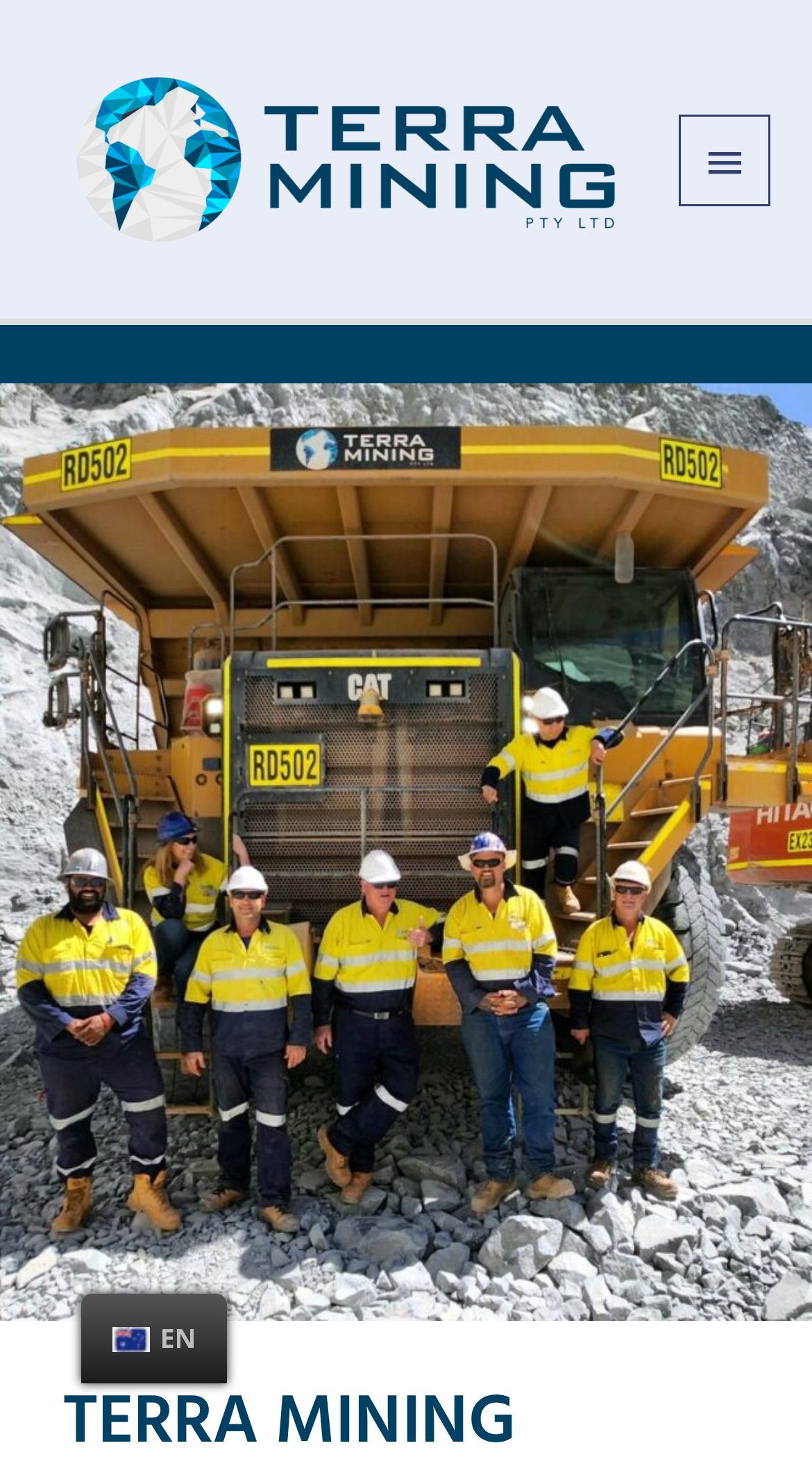Extract the main title from the webpage and generate its text.

TERRA MINING SUCCESSFULLY COMPLETES WORKS AT PORPHYRY GOLD MINE